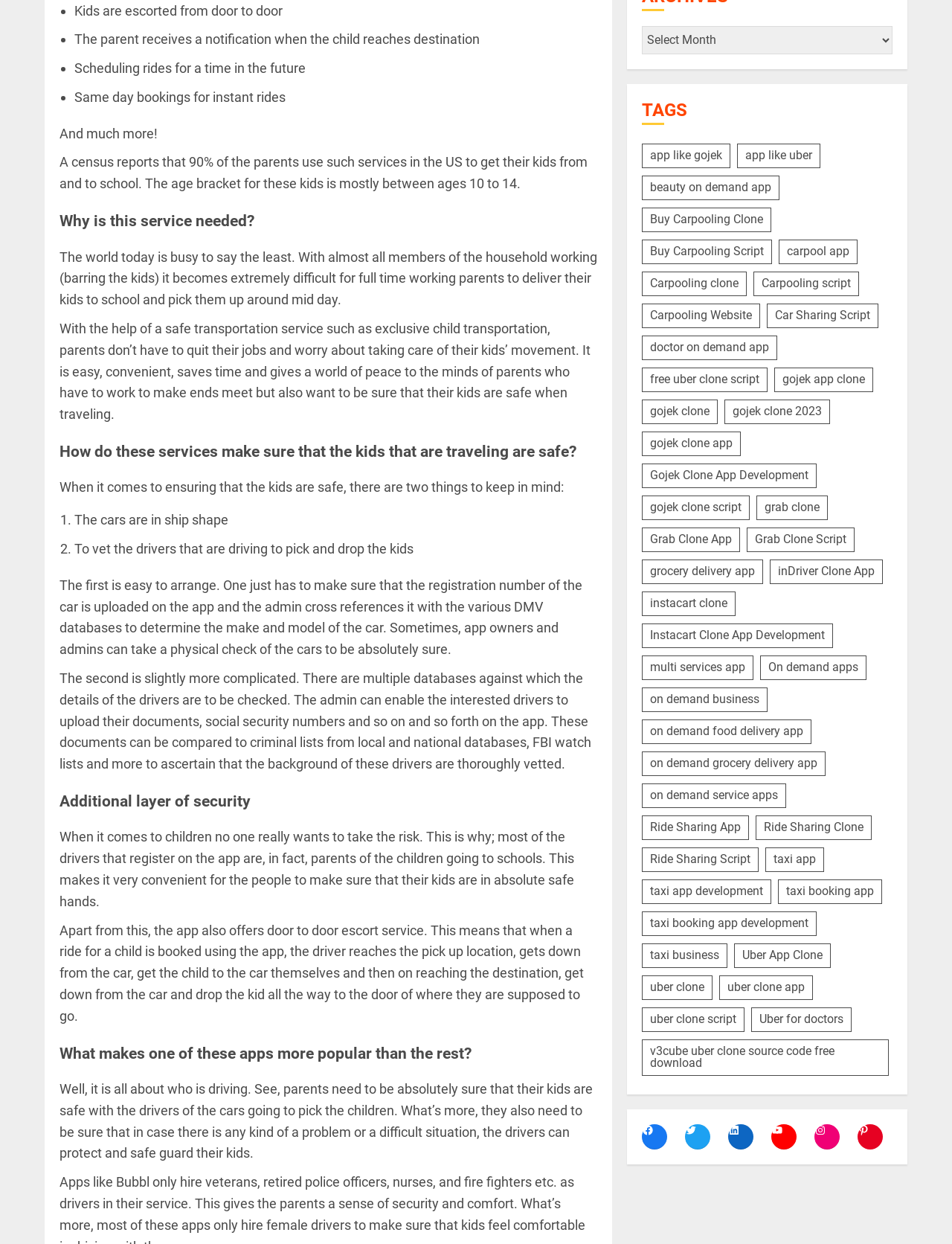Determine the bounding box coordinates of the region to click in order to accomplish the following instruction: "Click on the TAGS heading". Provide the coordinates as four float numbers between 0 and 1, specifically [left, top, right, bottom].

[0.674, 0.079, 0.937, 0.1]